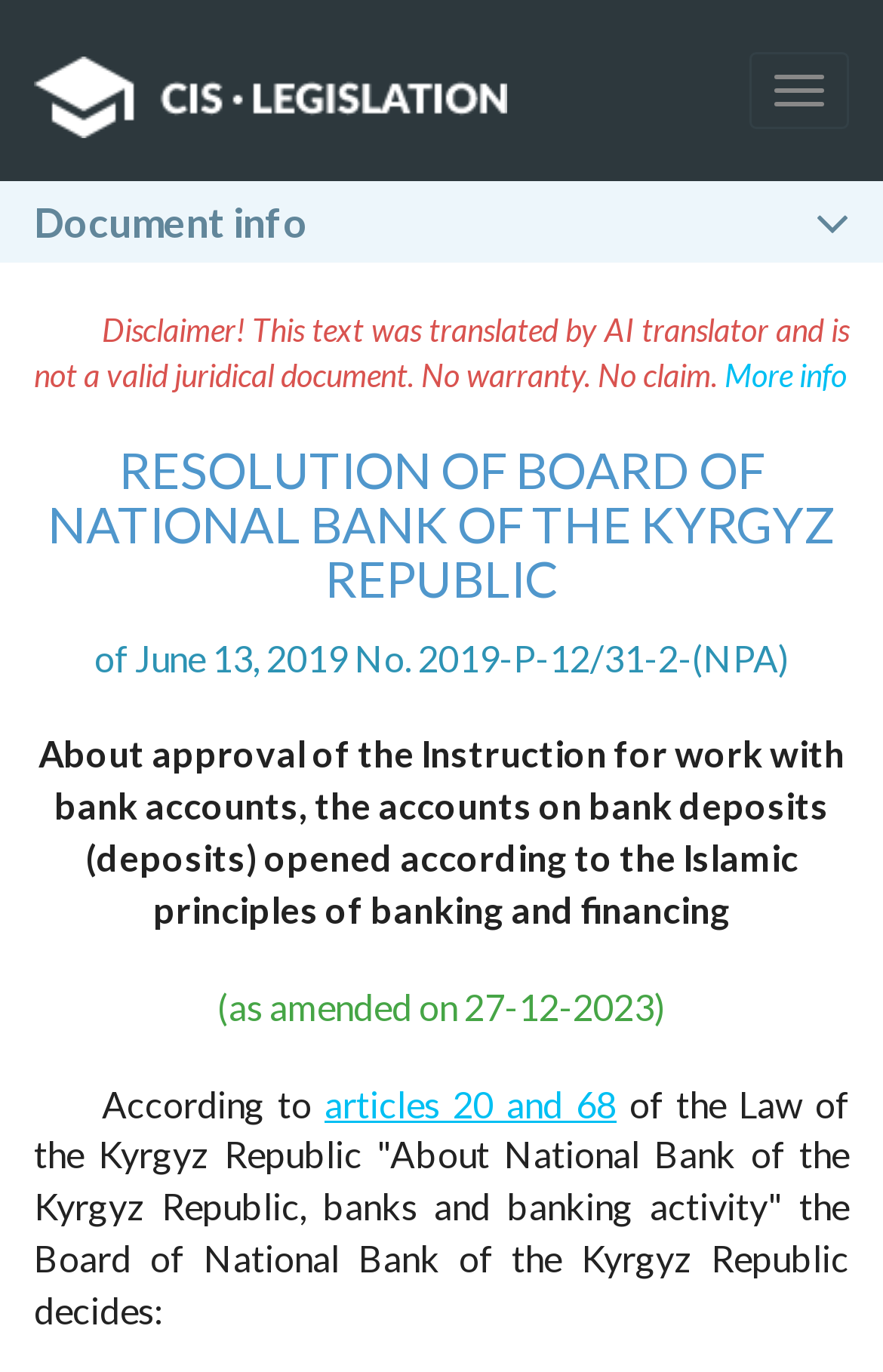What is the amendment date of the instruction?
Answer the question with as much detail as possible.

I found the amendment date by looking at the text '(as amended on 27-12-2023)' which indicates when the instruction was amended.